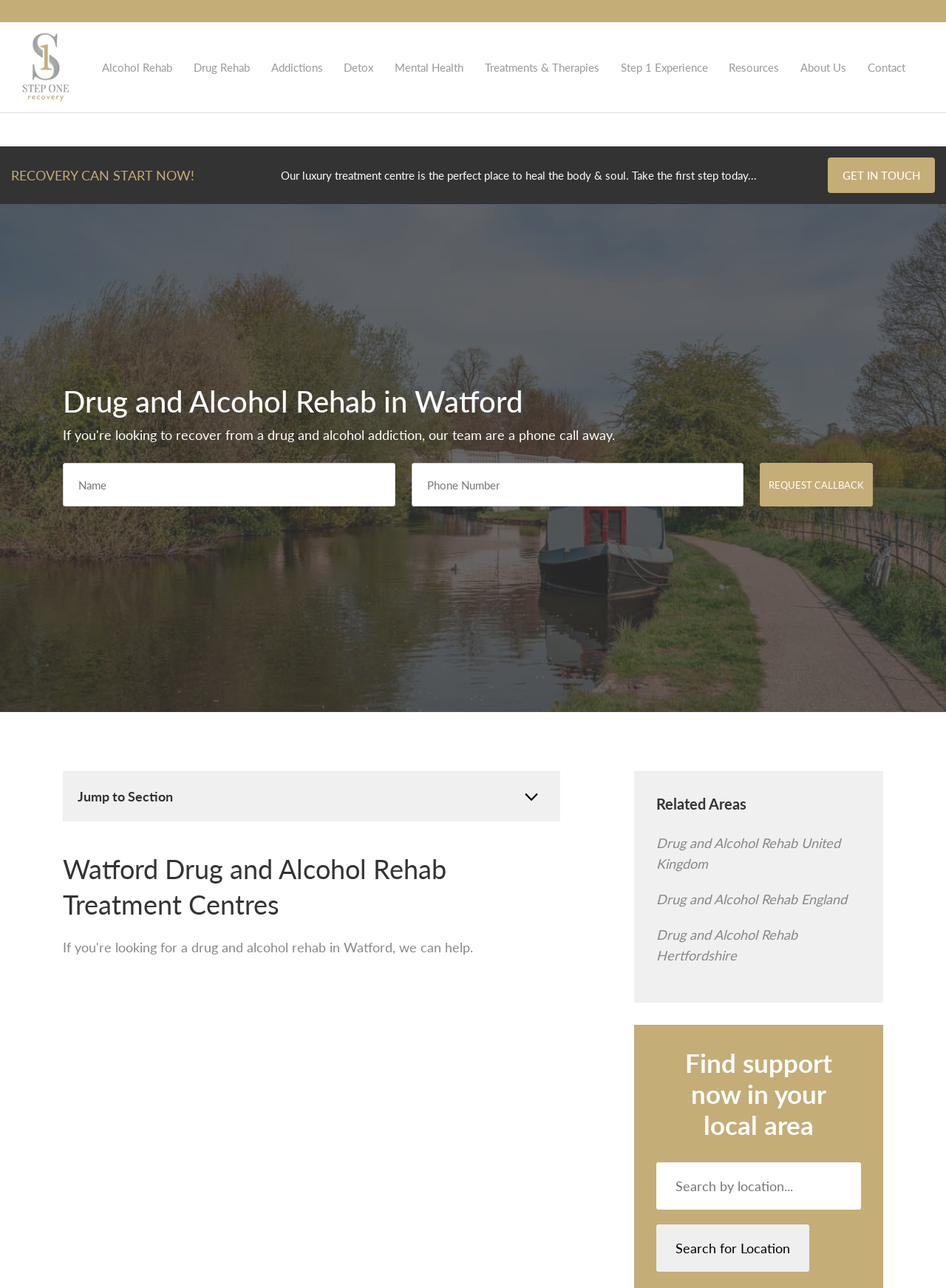Your task is to find and give the main heading text of the webpage.

Drug and Alcohol Rehab in Watford